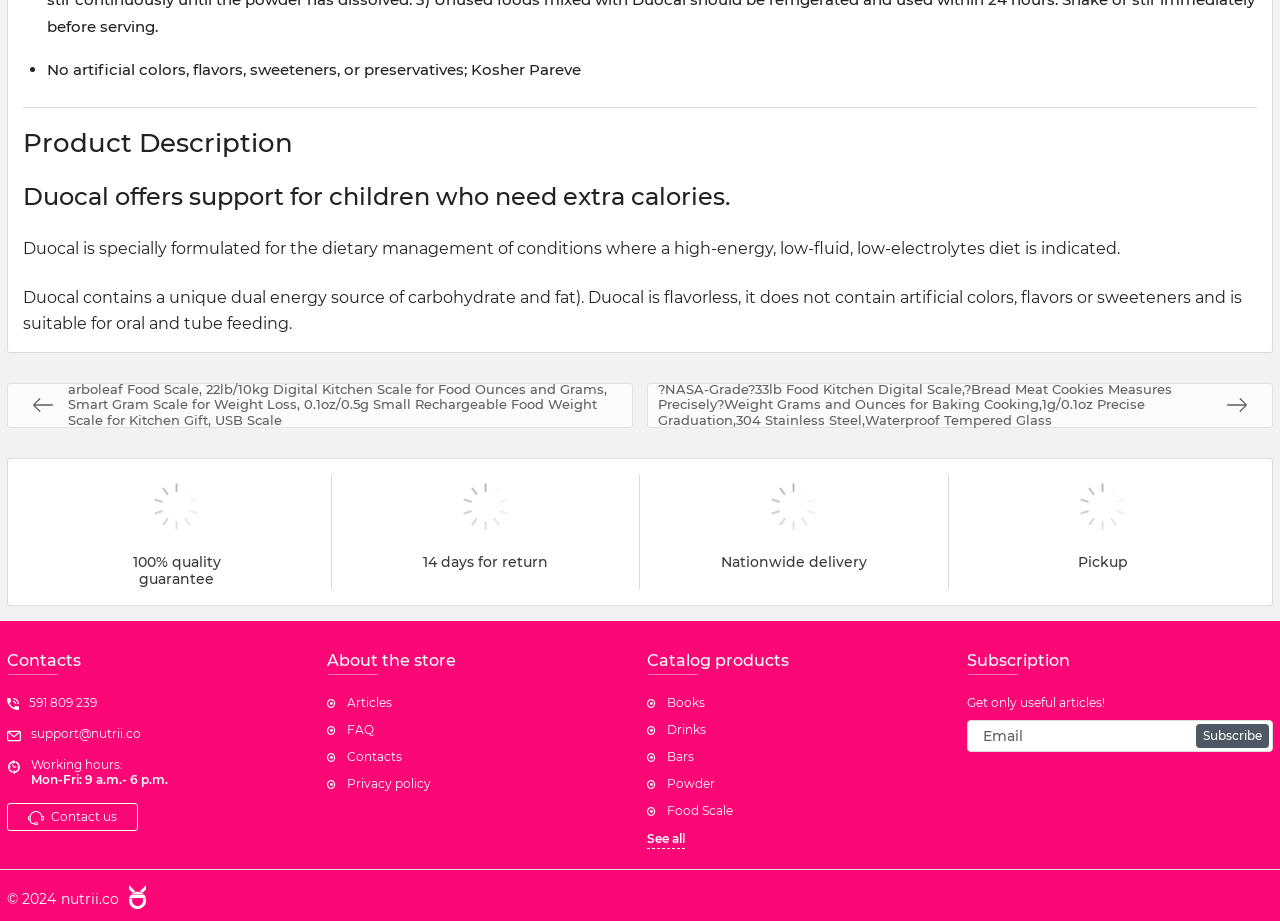How can customers contact the store?
Using the details shown in the screenshot, provide a comprehensive answer to the question.

The webpage provides multiple ways for customers to contact the store, including a phone number, an email address, and a contact form. The phone number is listed as 591 809 239, and the email address is support@nutrii.co. Additionally, there is a contact form available on the webpage.